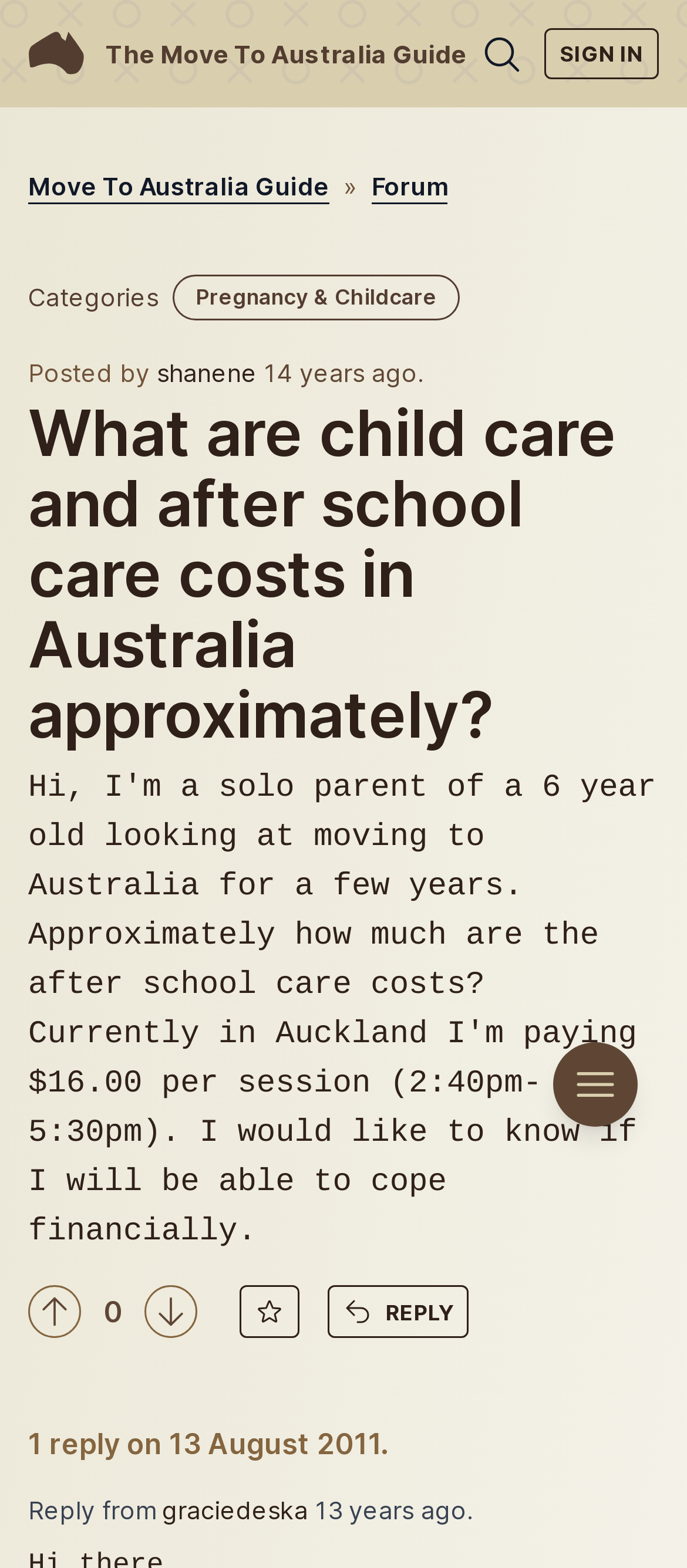What is the topic of the discussion?
Please craft a detailed and exhaustive response to the question.

The topic of the discussion can be determined by looking at the heading of the webpage, which is 'What are child care and after school care costs in Australia approximately?'. This heading indicates that the discussion is about the costs of child care and after school care in Australia.